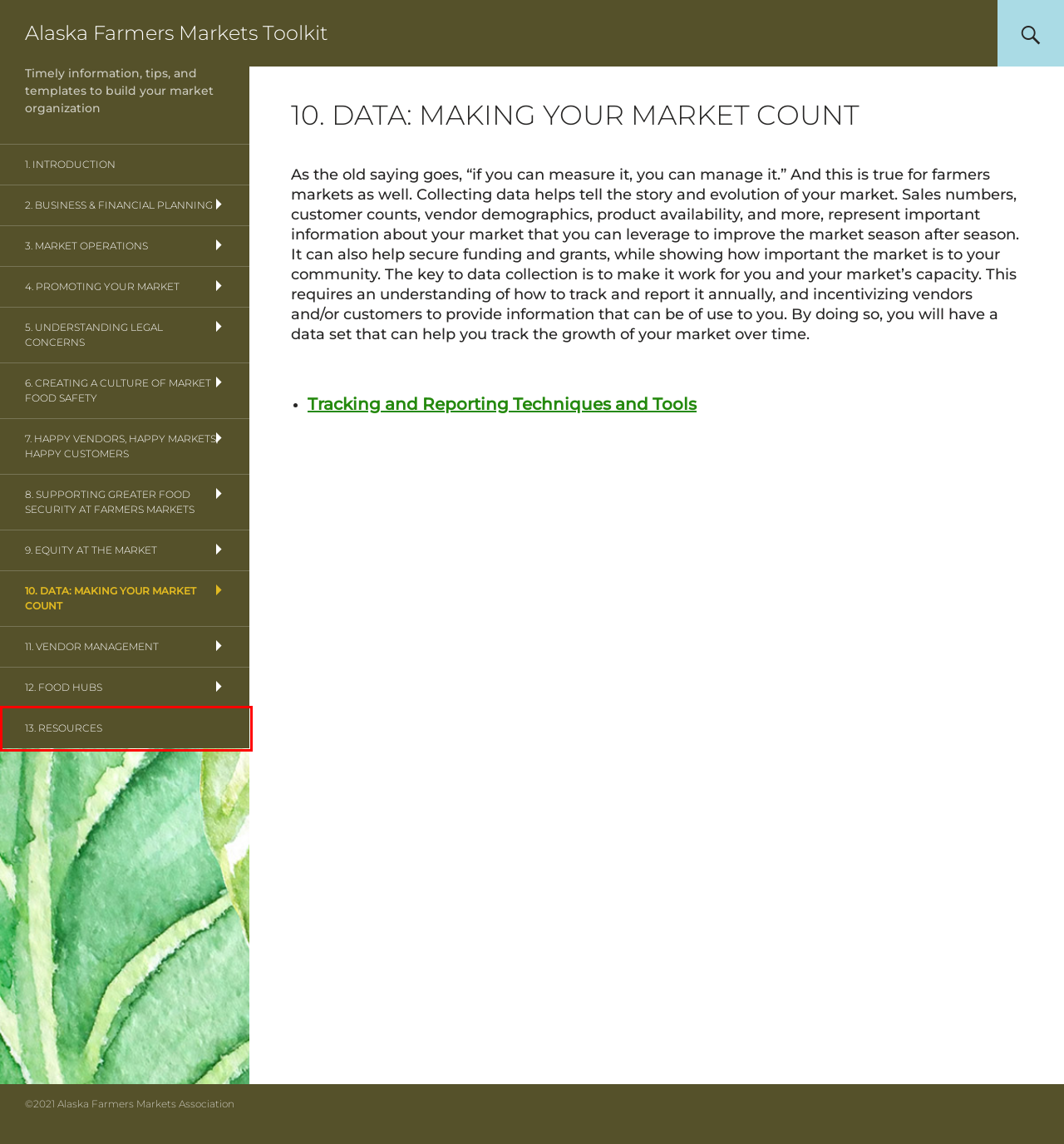Check out the screenshot of a webpage with a red rectangle bounding box. Select the best fitting webpage description that aligns with the new webpage after clicking the element inside the bounding box. Here are the candidates:
A. 6. Creating a Culture of Market Food Safety - Alaska Farmers Markets Toolkit
B. 9. Equity at the Market - Alaska Farmers Markets Toolkit
C. 13. Resources - Alaska Farmers Markets Toolkit
D. 7. Happy Vendors, Happy Markets, Happy Customers - Alaska Farmers Markets Toolkit
E. 8. Supporting Greater Food Security at Farmers Markets - Alaska Farmers Markets Toolkit
F. Tracking and Reporting Techniques & Tools - Alaska Farmers Markets Toolkit
G. 3. Market Operations - Alaska Farmers Markets Toolkit
H. Alaska Farmers Markets Toolkit - Alaska Farmers Markets Toolkit

C